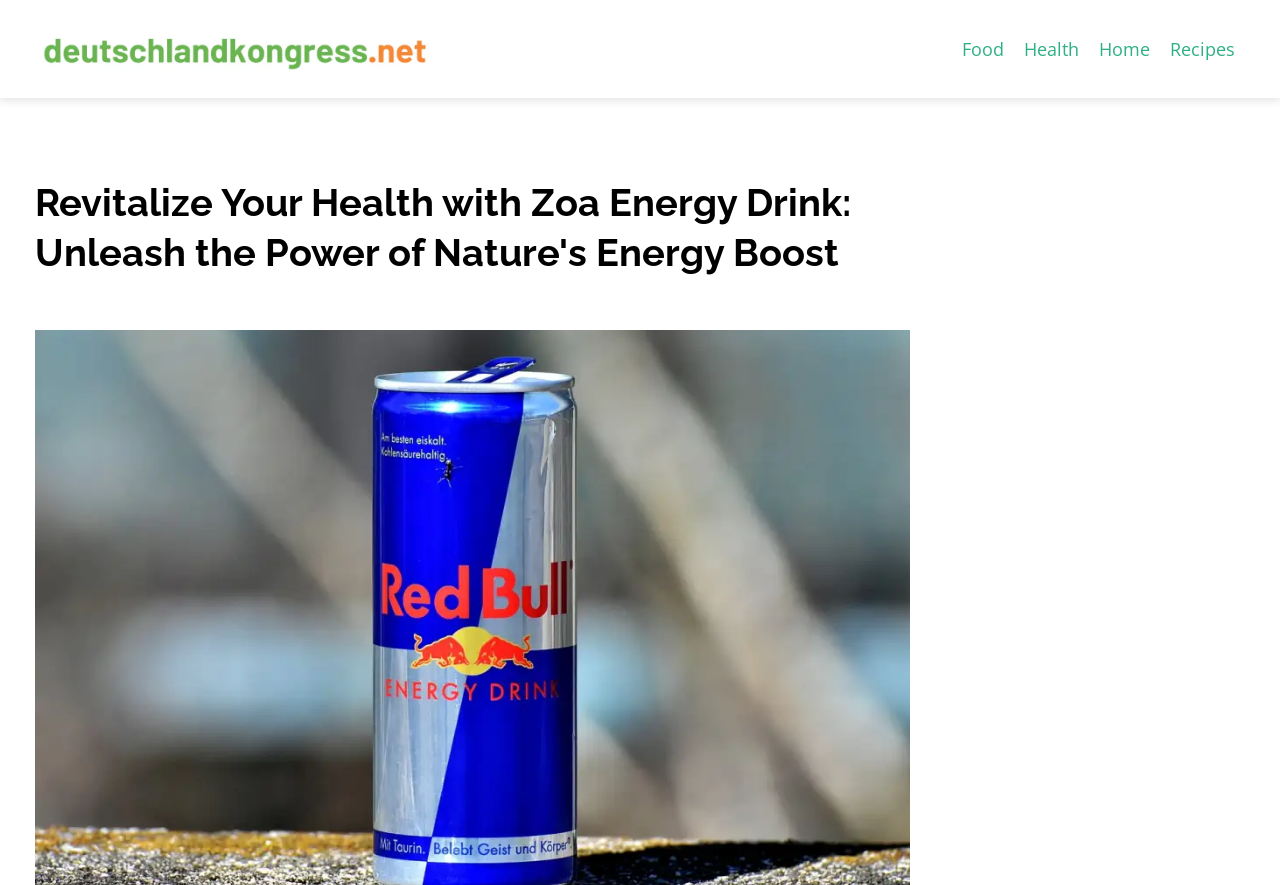Please provide the main heading of the webpage content.

Revitalize Your Health with Zoa Energy Drink: Unleash the Power of Nature's Energy Boost